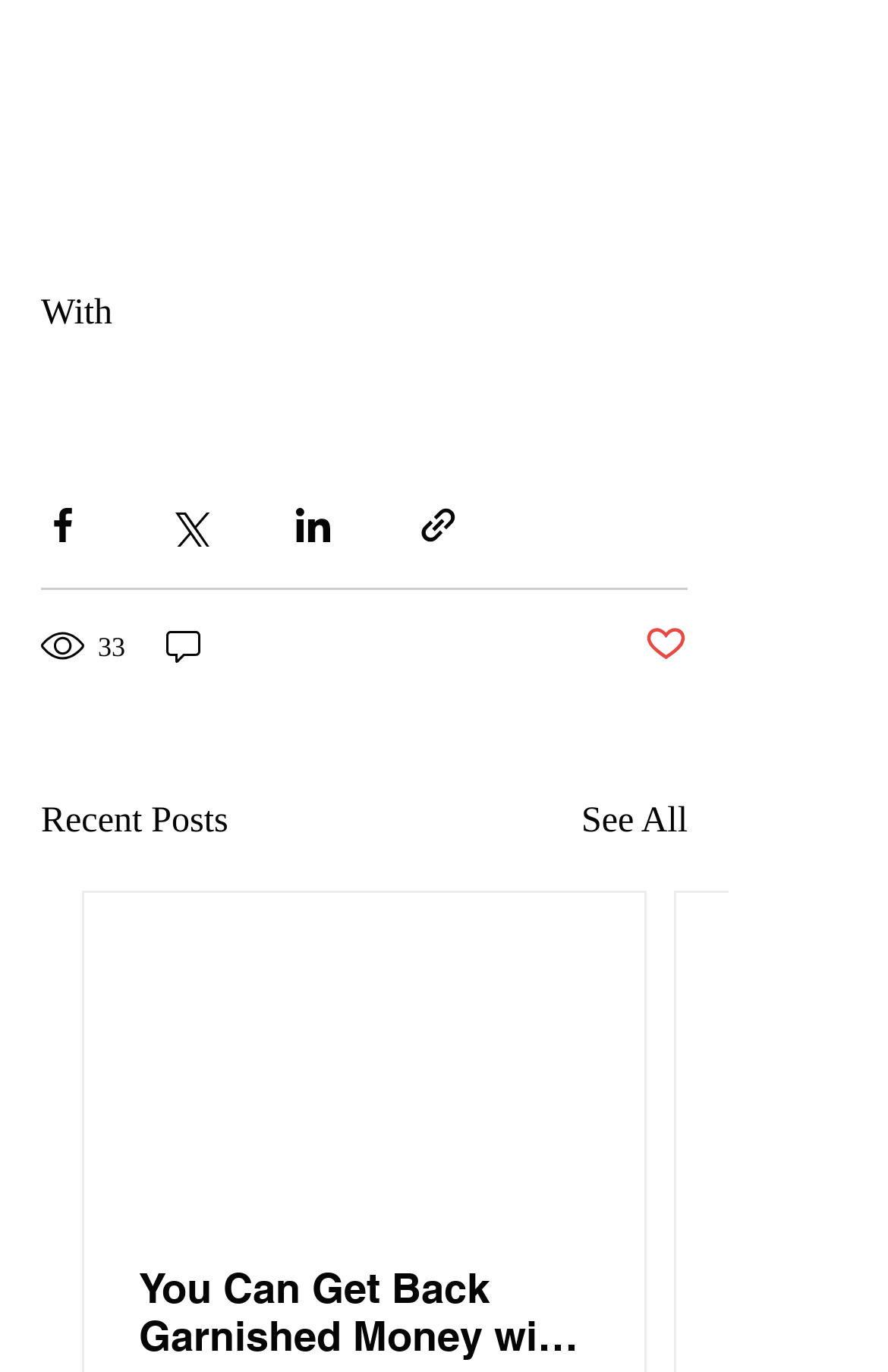What is the topic of the post?
Please provide a comprehensive and detailed answer to the question.

The link 'You Can Get Back Garnished Money with a Homestead Deed' is hidden, but it suggests that the topic of the post is related to homestead deeds and garnished money.